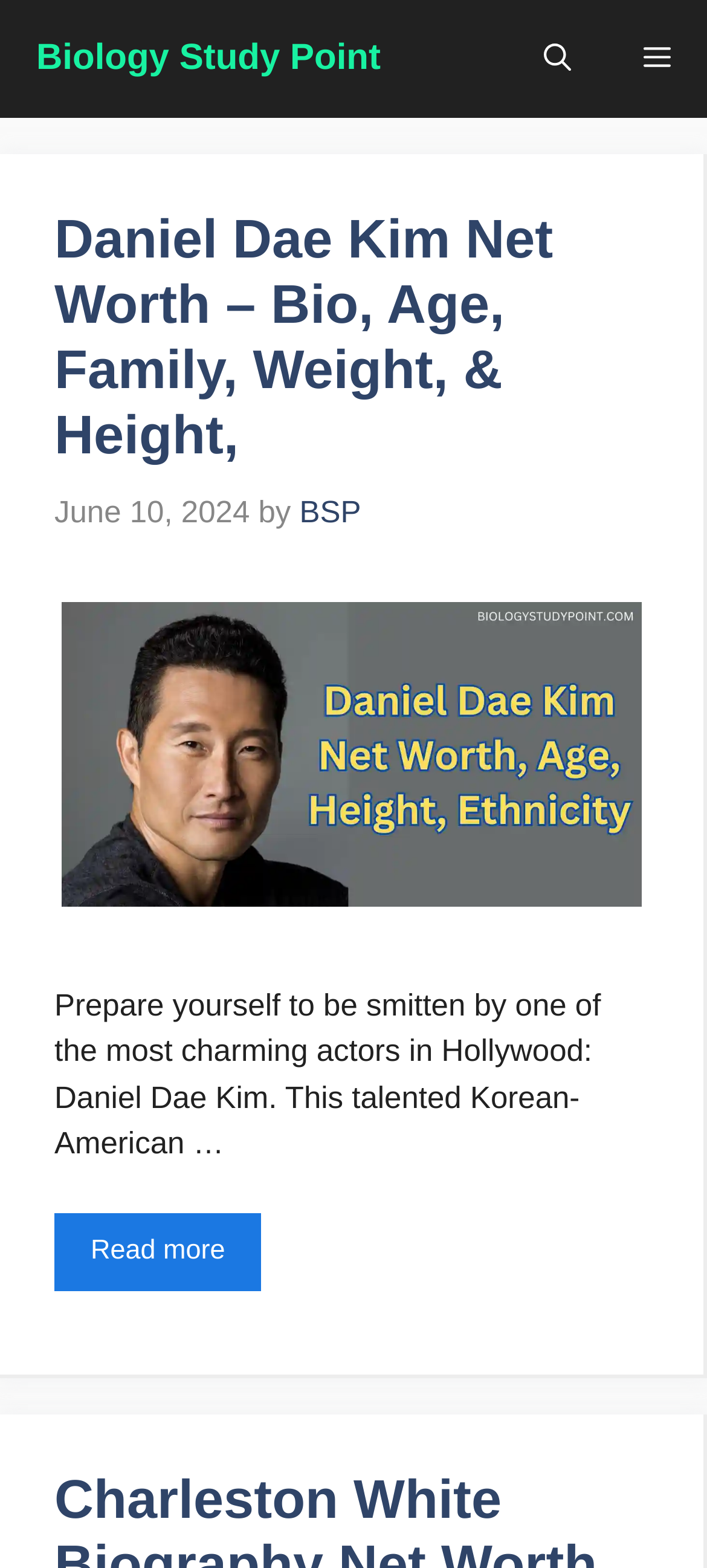Identify and provide the bounding box coordinates of the UI element described: "aria-label="Open search"". The coordinates should be formatted as [left, top, right, bottom], with each number being a float between 0 and 1.

[0.718, 0.0, 0.859, 0.075]